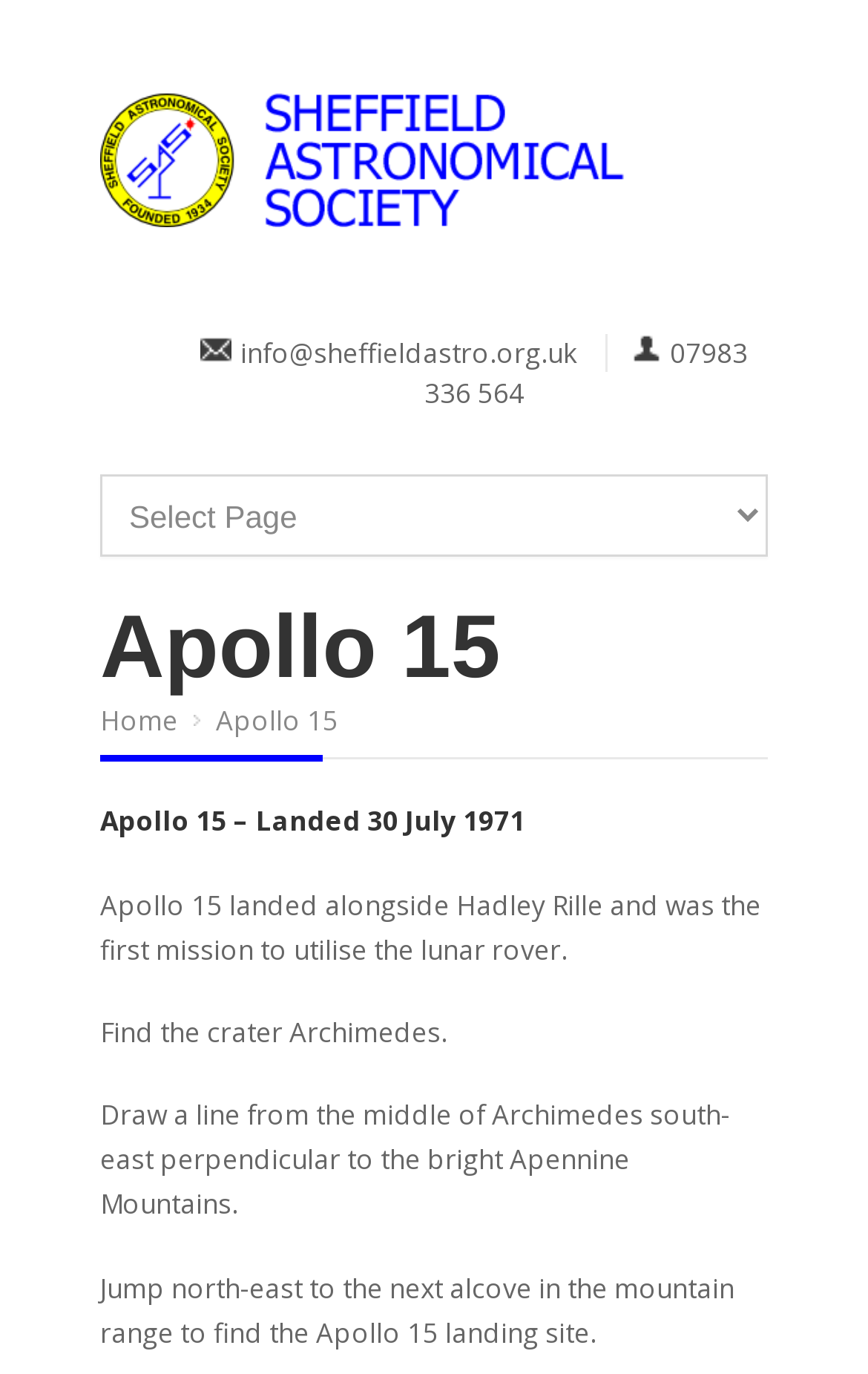Based on the image, please respond to the question with as much detail as possible:
What is the direction to jump to find the Apollo 15 landing site?

I found the direction by looking at the StaticText element with the text 'Jump north-east to the next alcove in the mountain range to find the Apollo 15 landing site.' which is located at the bottom of the webpage.